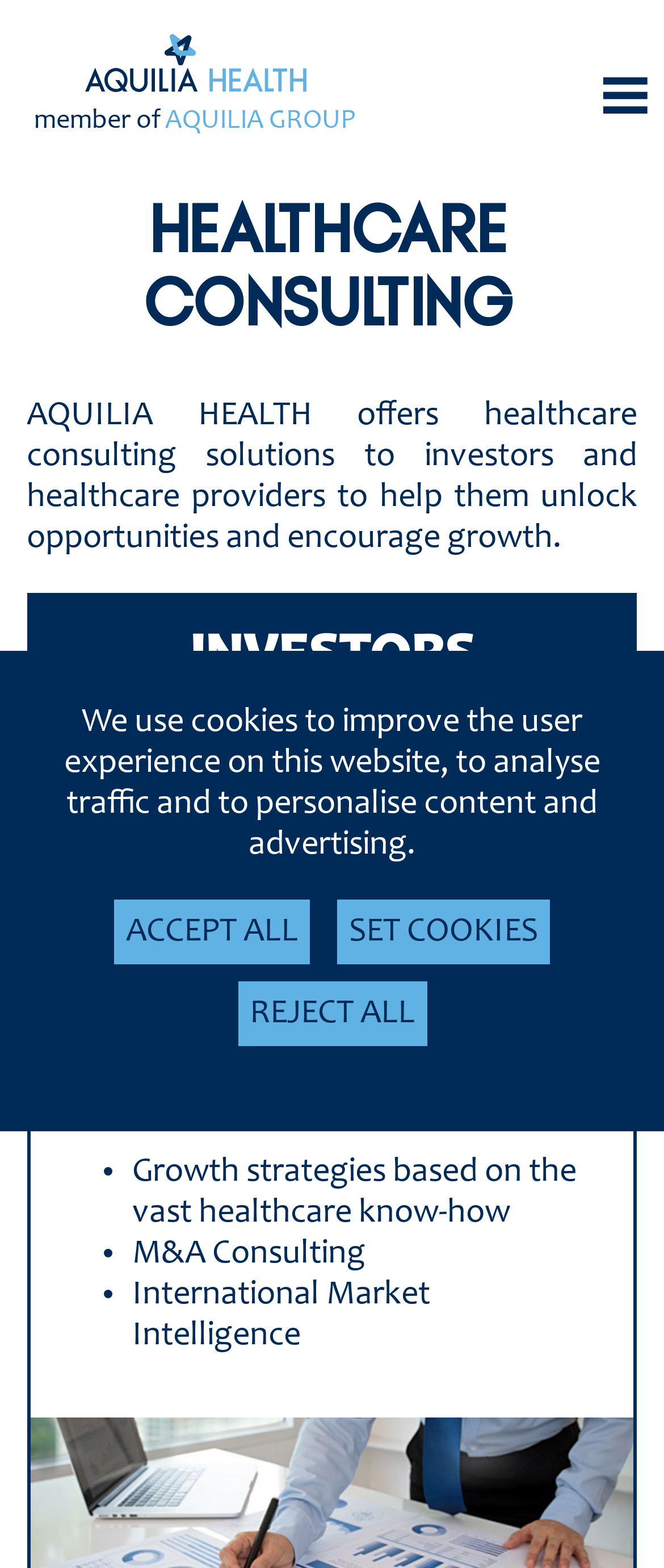Describe all the key features of the webpage in detail.

The webpage is about Healthcare Consulting by AQUILIA HEALTH. At the top left, there is a logo of Aquilia Health, which is an image linked to the company's website. Next to the logo, there is a text "member of" followed by a link to AQUILIA GROUP. On the top right, there is a menu icon, which is an image linked to a menu.

Below the logo, there is a heading "HEALTHCARE CONSULTING" that spans almost the entire width of the page. Underneath the heading, there is a paragraph of text that describes the services offered by AQUILIA HEALTH, which includes healthcare consulting solutions to investors and healthcare providers.

Further down, there are three sections: "INVESTORS", "POSSIBLE SOLUTIONS:", and a list of bullet points. The "INVESTORS" section has a heading followed by a paragraph of text that describes the services offered to investors. The "POSSIBLE SOLUTIONS:" section has a heading followed by a list of three bullet points, each describing a possible solution, including growth strategies, M&A consulting, and international market intelligence.

At the bottom of the page, there is a notice about cookies, which informs users that the website uses cookies to improve the user experience, analyze traffic, and personalize content and advertising. There are three links below the notice: "ACCEPT ALL", "SET COOKIES", and "REJECT ALL", which allow users to manage their cookie preferences.